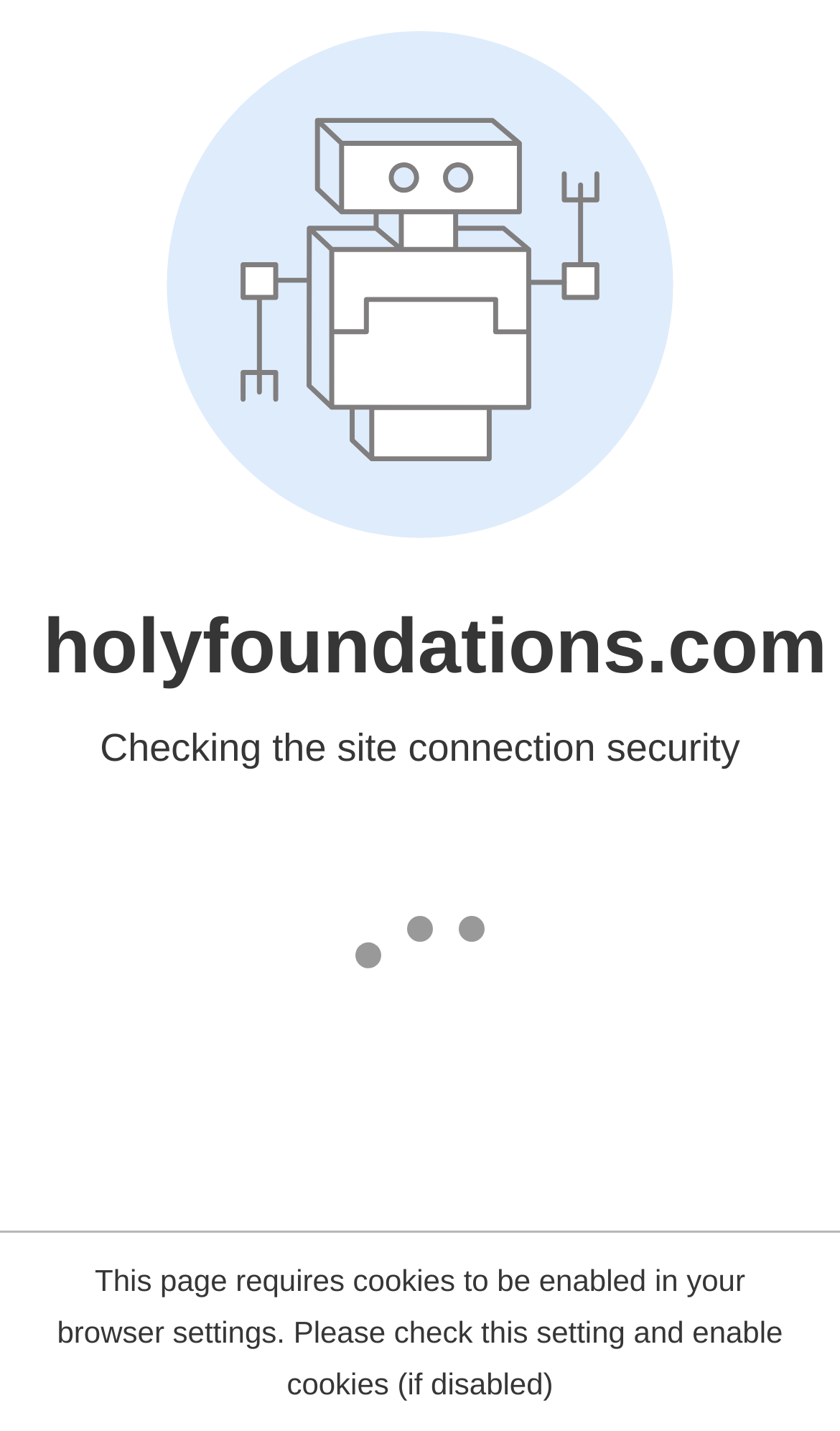What is the purpose of the button?
Using the image, answer in one word or phrase.

Menu